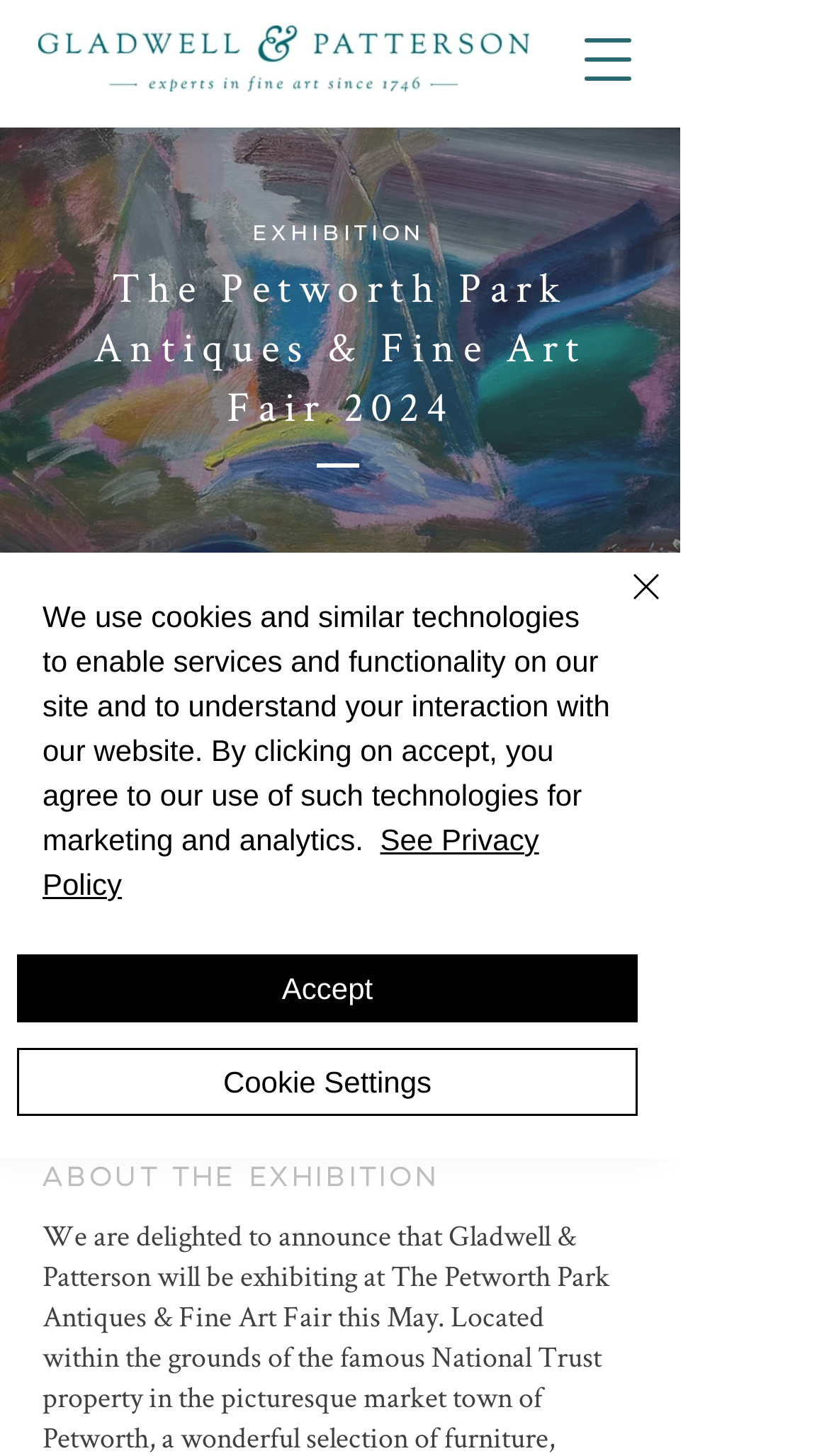Locate and extract the text of the main heading on the webpage.

The Petworth Park Antiques & Fine Art Fair 2024